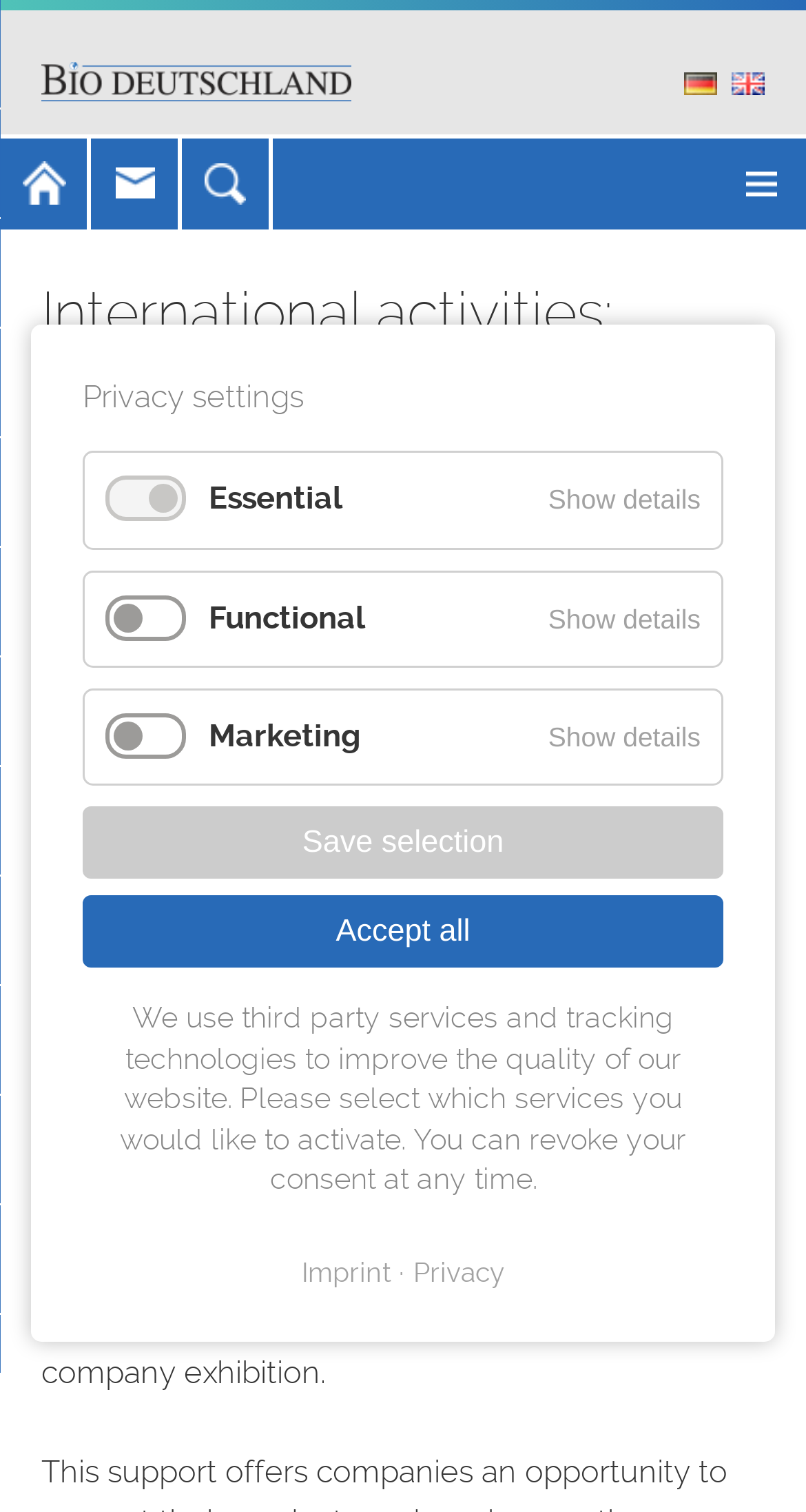What is the role of the Federal Ministry of Economics and Technology?
Using the image provided, answer with just one word or phrase.

Supporting German firms